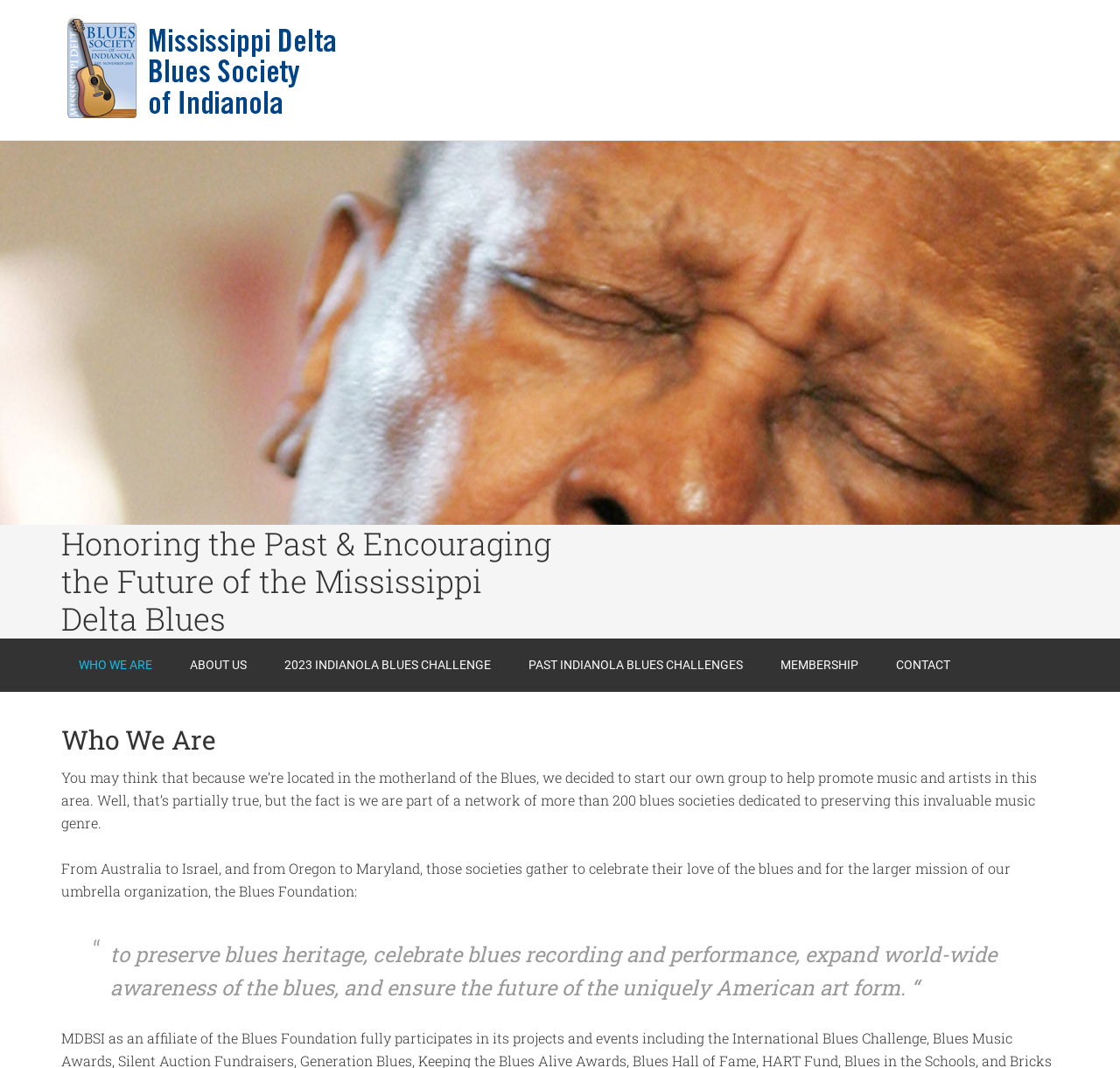How many navigation links are there?
Use the information from the screenshot to give a comprehensive response to the question.

I counted the number of links under the 'Main' navigation element, which are 'WHO WE ARE', 'ABOUT US', '2023 INDIANOLA BLUES CHALLENGE', 'PAST INDIANOLA BLUES CHALLENGES', 'MEMBERSHIP', and 'CONTACT'.